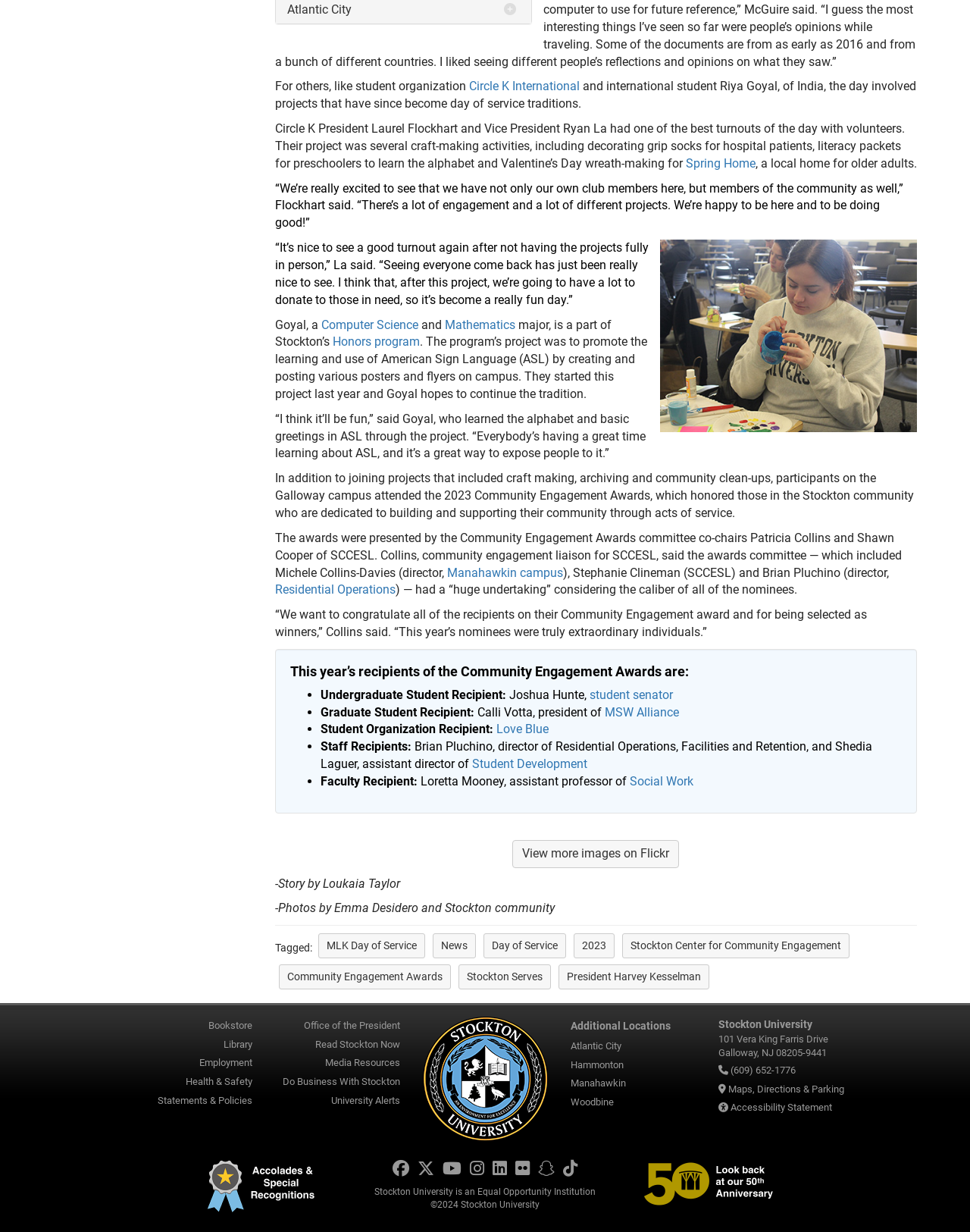Identify the bounding box coordinates of the specific part of the webpage to click to complete this instruction: "View more images on Flickr".

[0.528, 0.682, 0.7, 0.704]